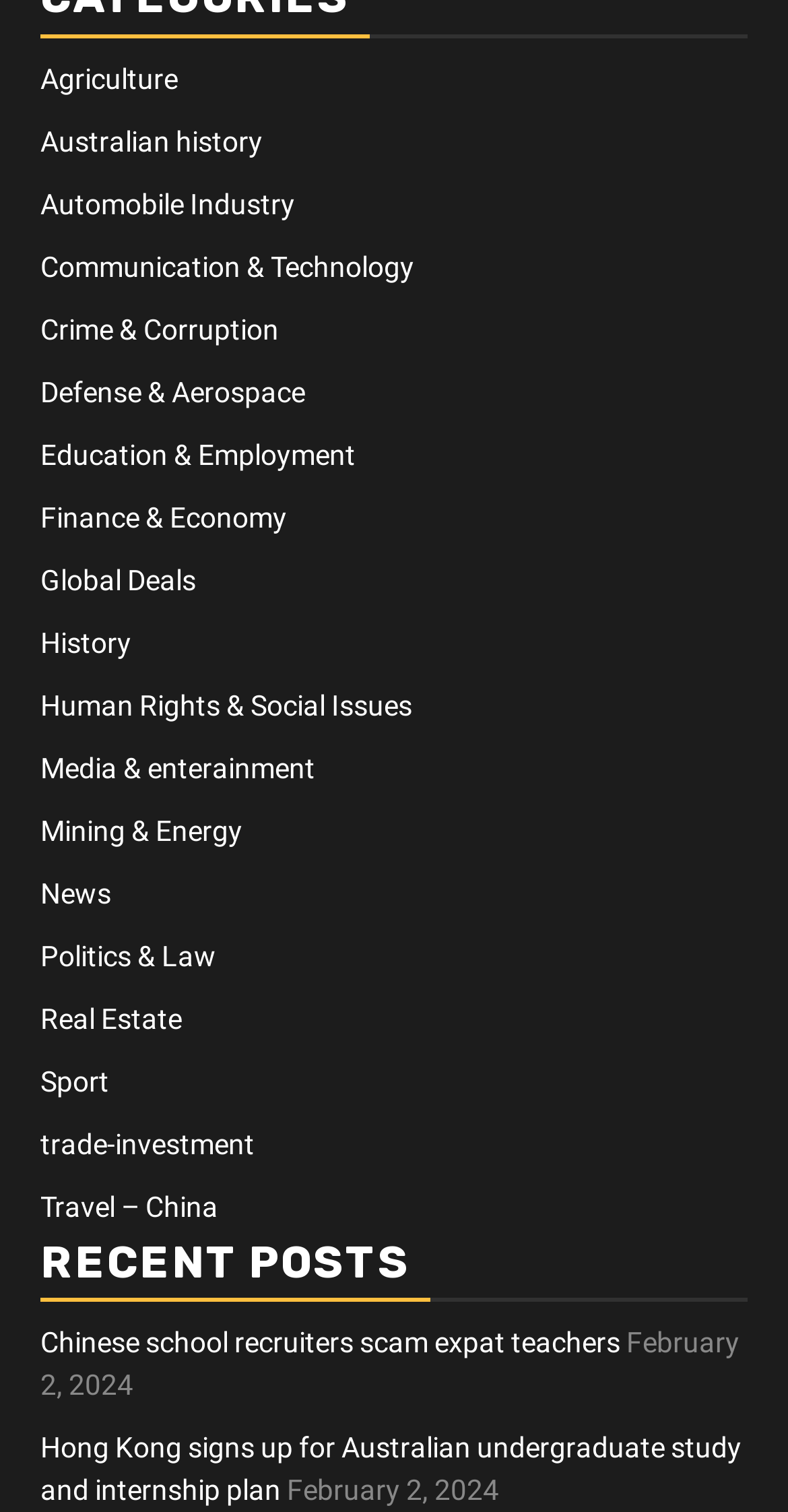What categories are available on this webpage?
Using the information from the image, give a concise answer in one word or a short phrase.

Various news categories